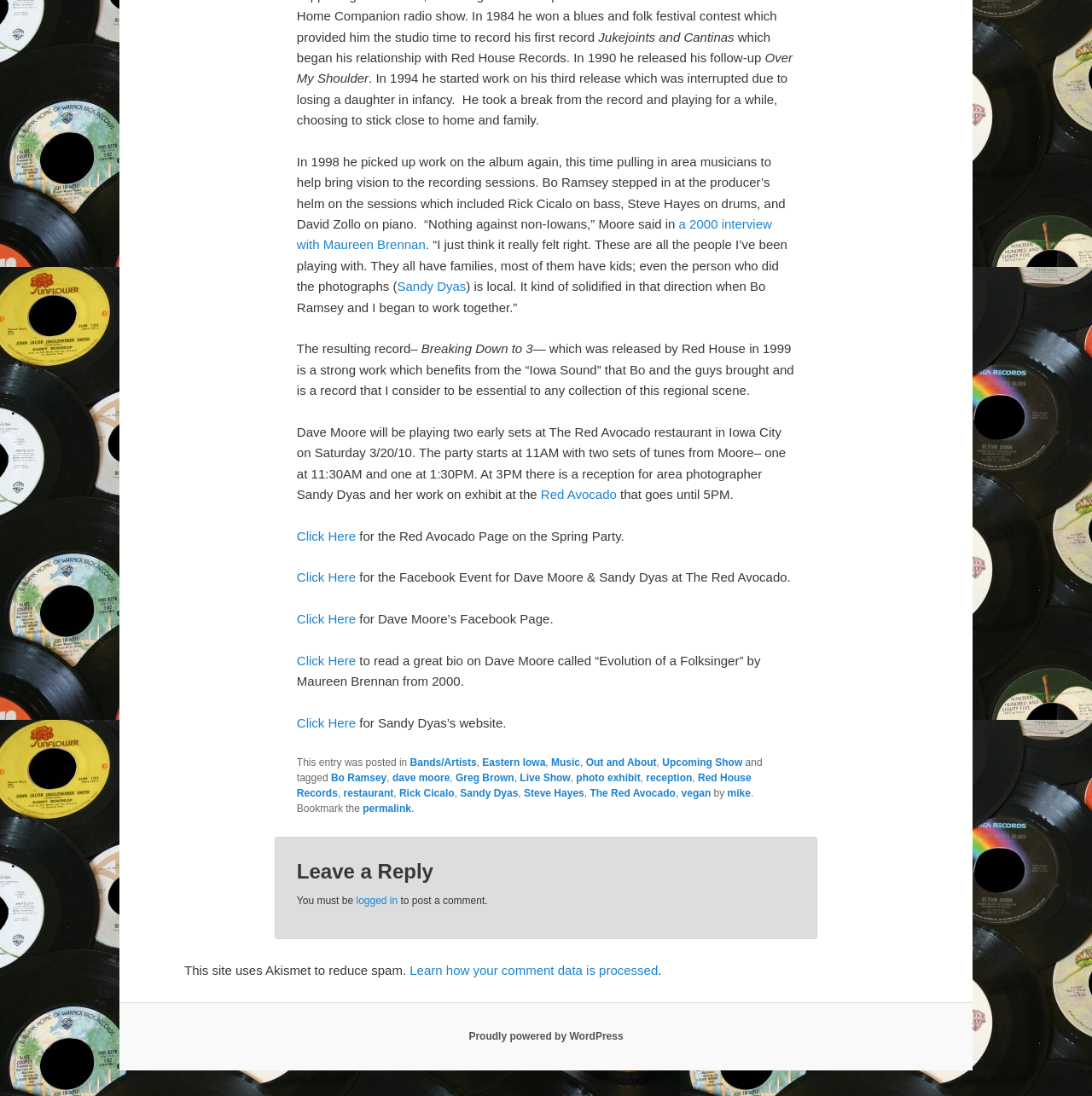Who is the producer who worked with Dave Moore on his album?
Please describe in detail the information shown in the image to answer the question.

The article mentions that Bo Ramsey stepped in as the producer's helm on the sessions for Dave Moore's album, which included area musicians such as Rick Cicalo on bass, Steve Hayes on drums, and David Zollo on piano.